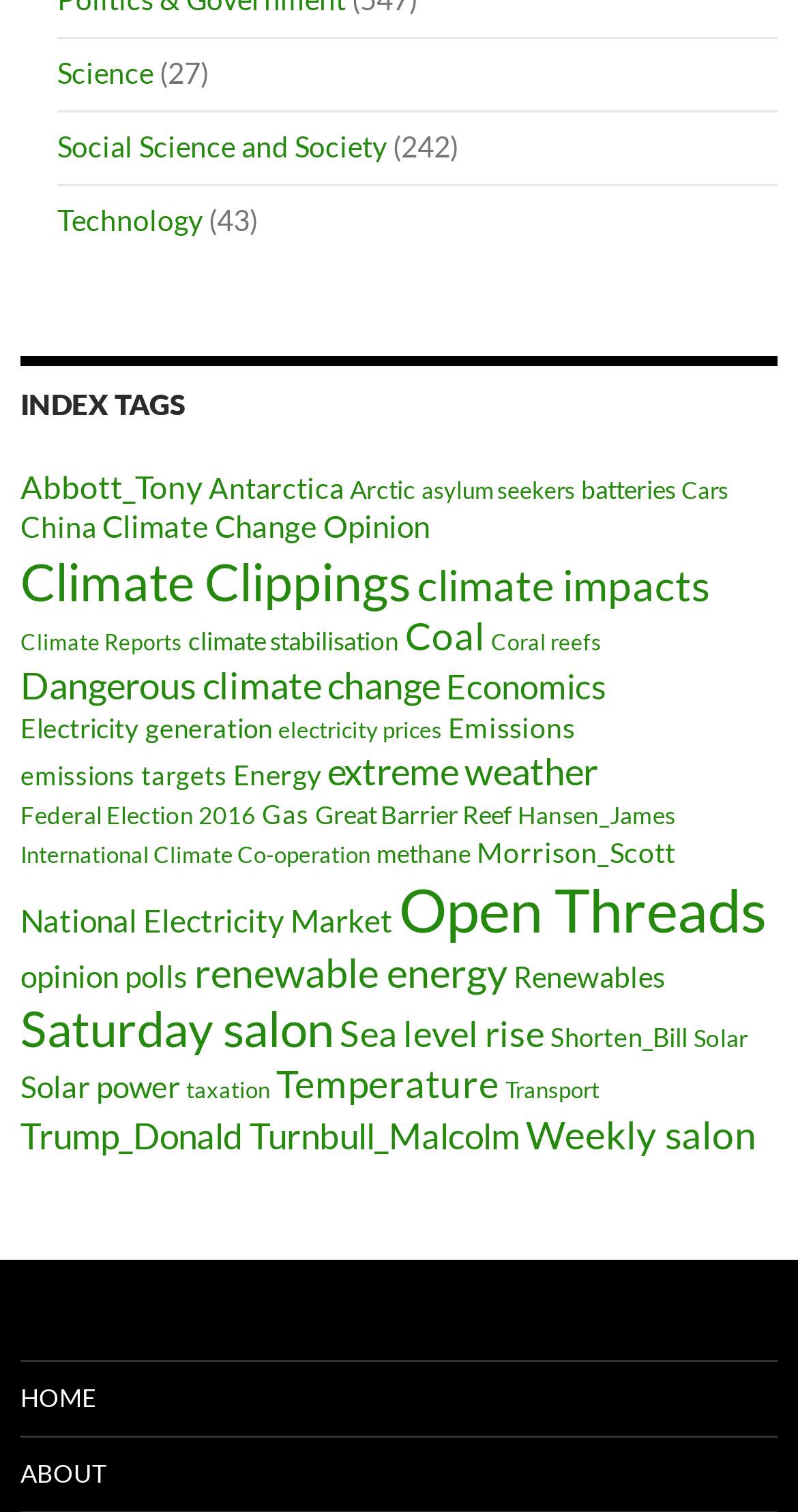Please specify the bounding box coordinates of the clickable region necessary for completing the following instruction: "Click on the 'Science' link". The coordinates must consist of four float numbers between 0 and 1, i.e., [left, top, right, bottom].

[0.072, 0.037, 0.192, 0.06]